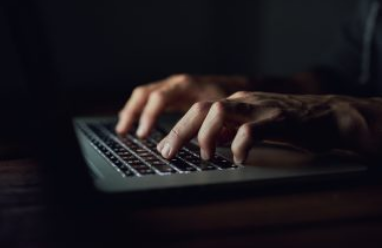Please give a succinct answer to the question in one word or phrase:
Is the person typing for leisure?

No